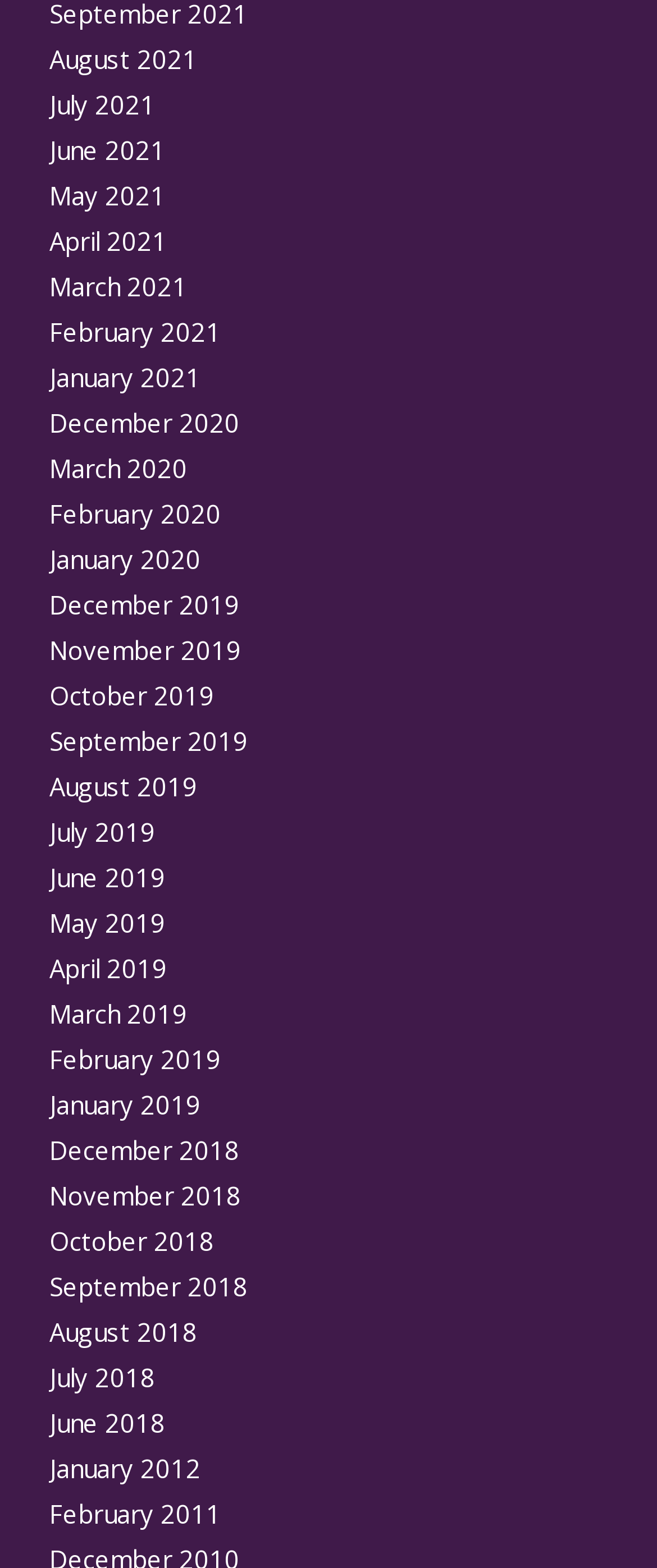Please find and report the bounding box coordinates of the element to click in order to perform the following action: "Explore Environmental Literacy". The coordinates should be expressed as four float numbers between 0 and 1, in the format [left, top, right, bottom].

None